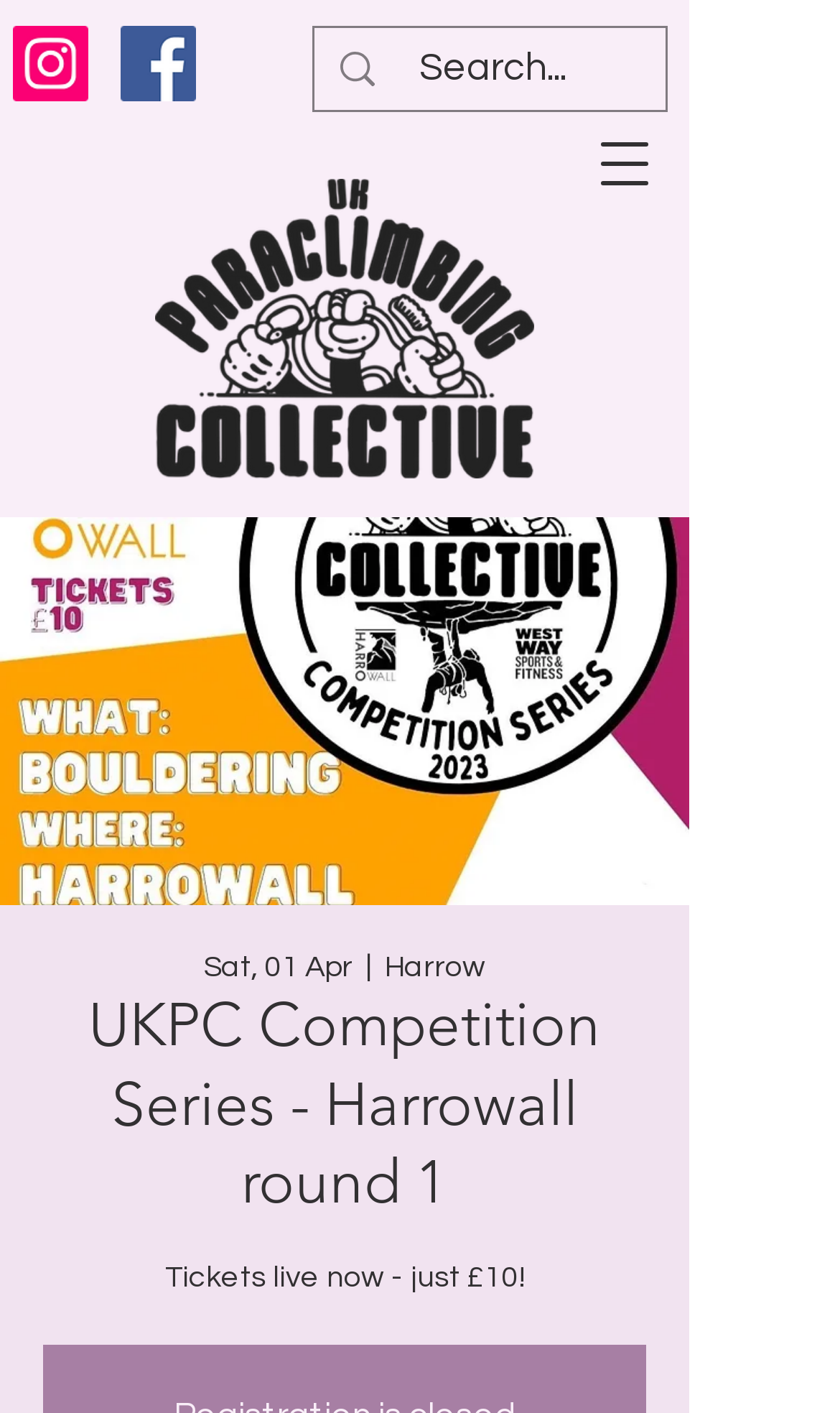What is the name of the logo?
Using the image, provide a detailed and thorough answer to the question.

The name of the logo can be found in the image description 'UKPC Logo' which is located at the top of the webpage.